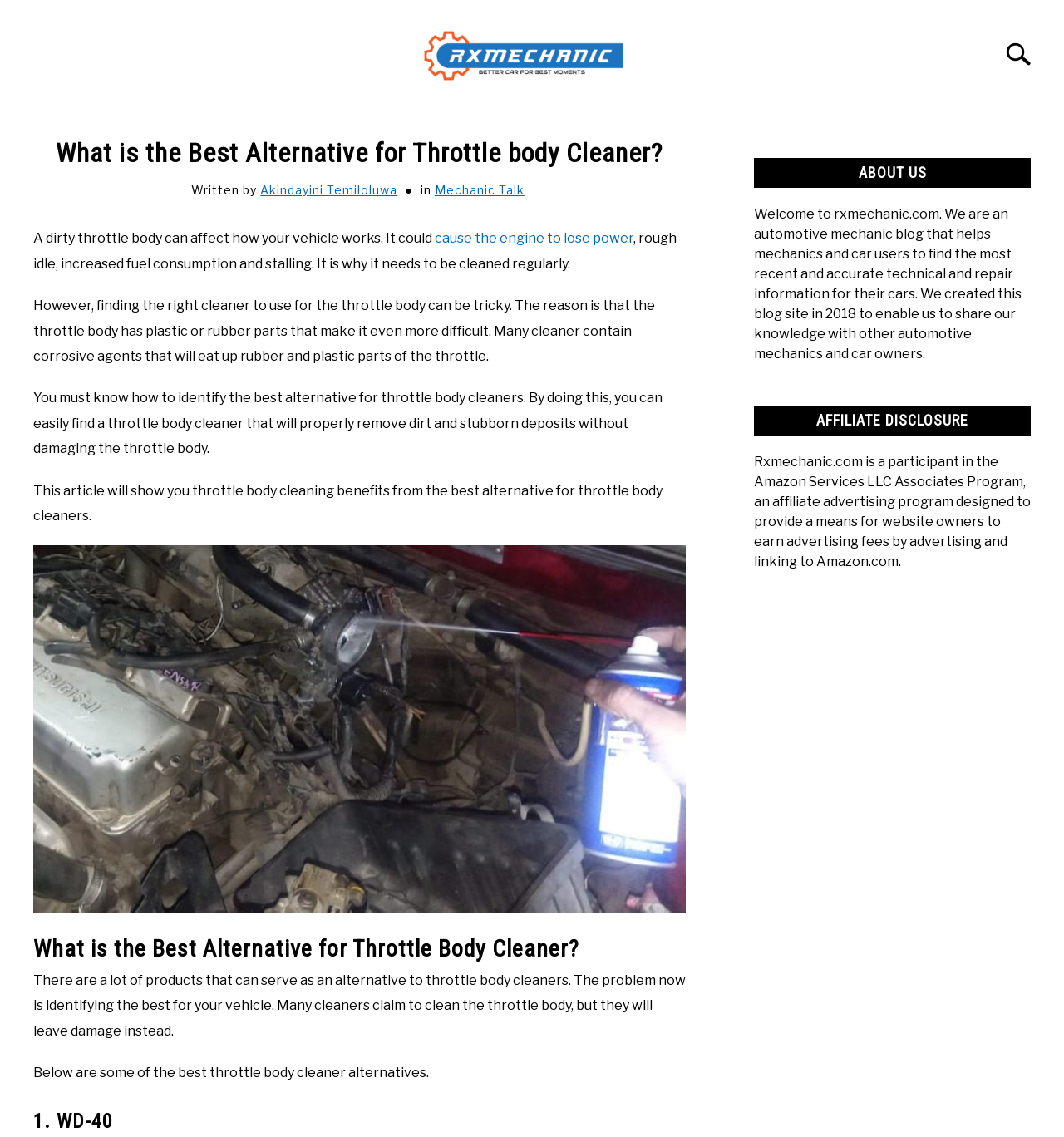Please provide a brief answer to the question using only one word or phrase: 
What is the purpose of the website?

Automotive mechanic blog